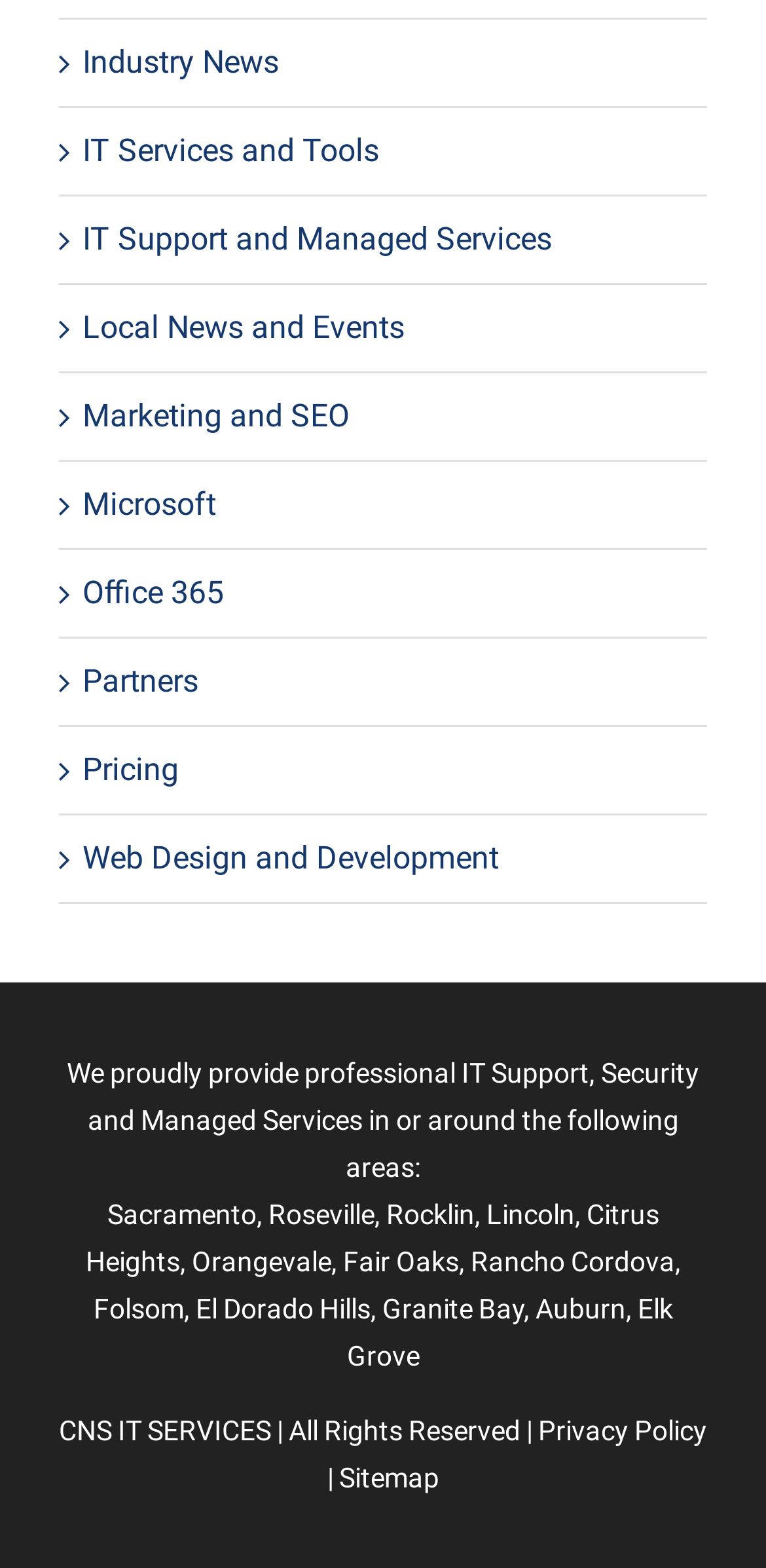Highlight the bounding box coordinates of the element that should be clicked to carry out the following instruction: "Explore IT Support and Managed Services". The coordinates must be given as four float numbers ranging from 0 to 1, i.e., [left, top, right, bottom].

[0.108, 0.138, 0.897, 0.168]